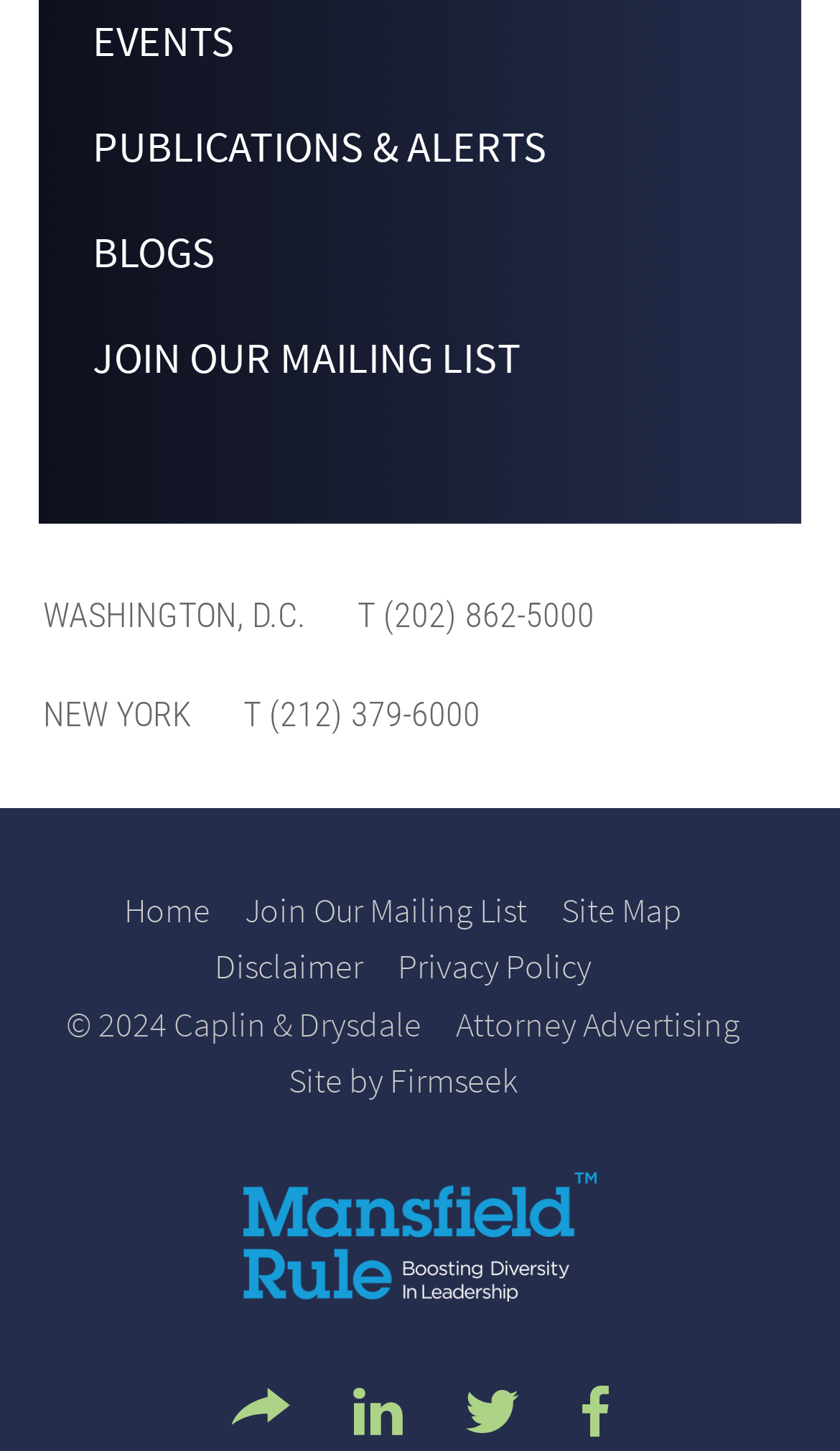What social media platforms are represented by icons?
Please answer the question with as much detail as possible using the screenshot.

I identified the social media platforms by looking at the icons and their corresponding links, which are labeled as 'LinkedIn Icon', 'Twitter Icon', and 'Facebook Icon'.